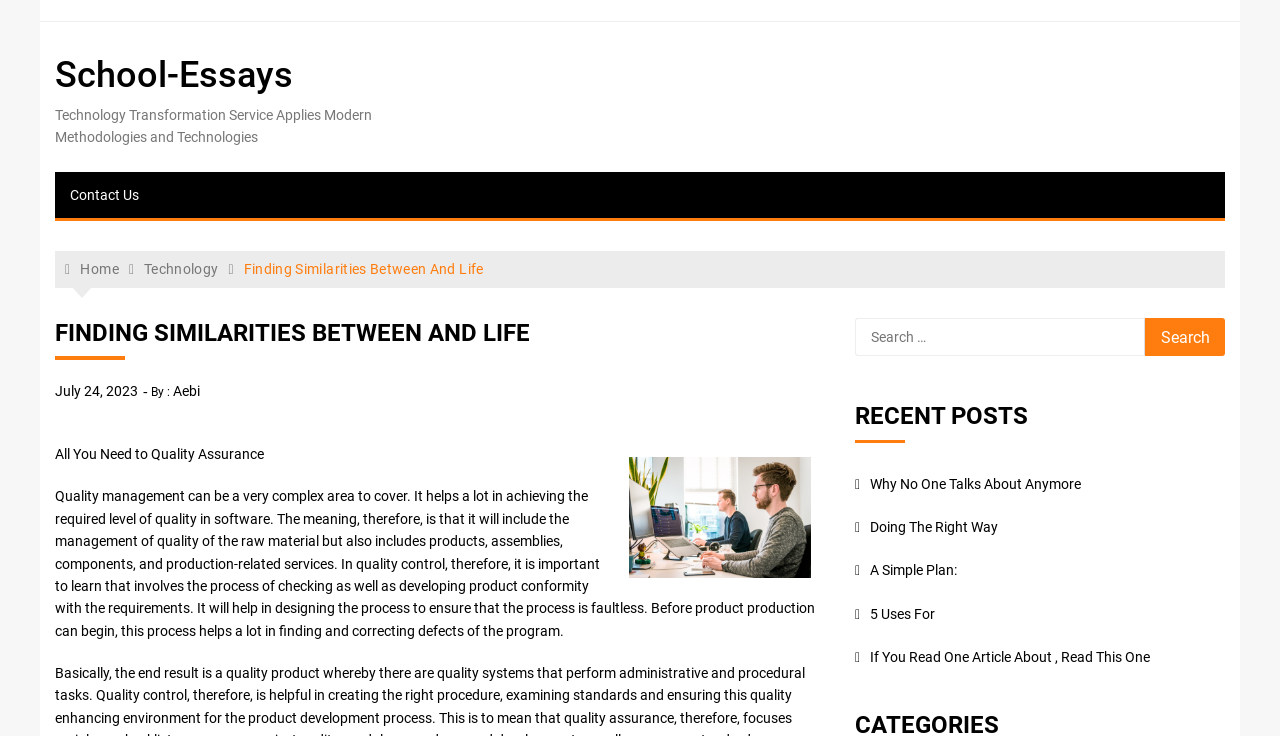Identify the bounding box coordinates for the UI element described by the following text: "A Simple Plan:". Provide the coordinates as four float numbers between 0 and 1, in the format [left, top, right, bottom].

[0.668, 0.764, 0.748, 0.786]